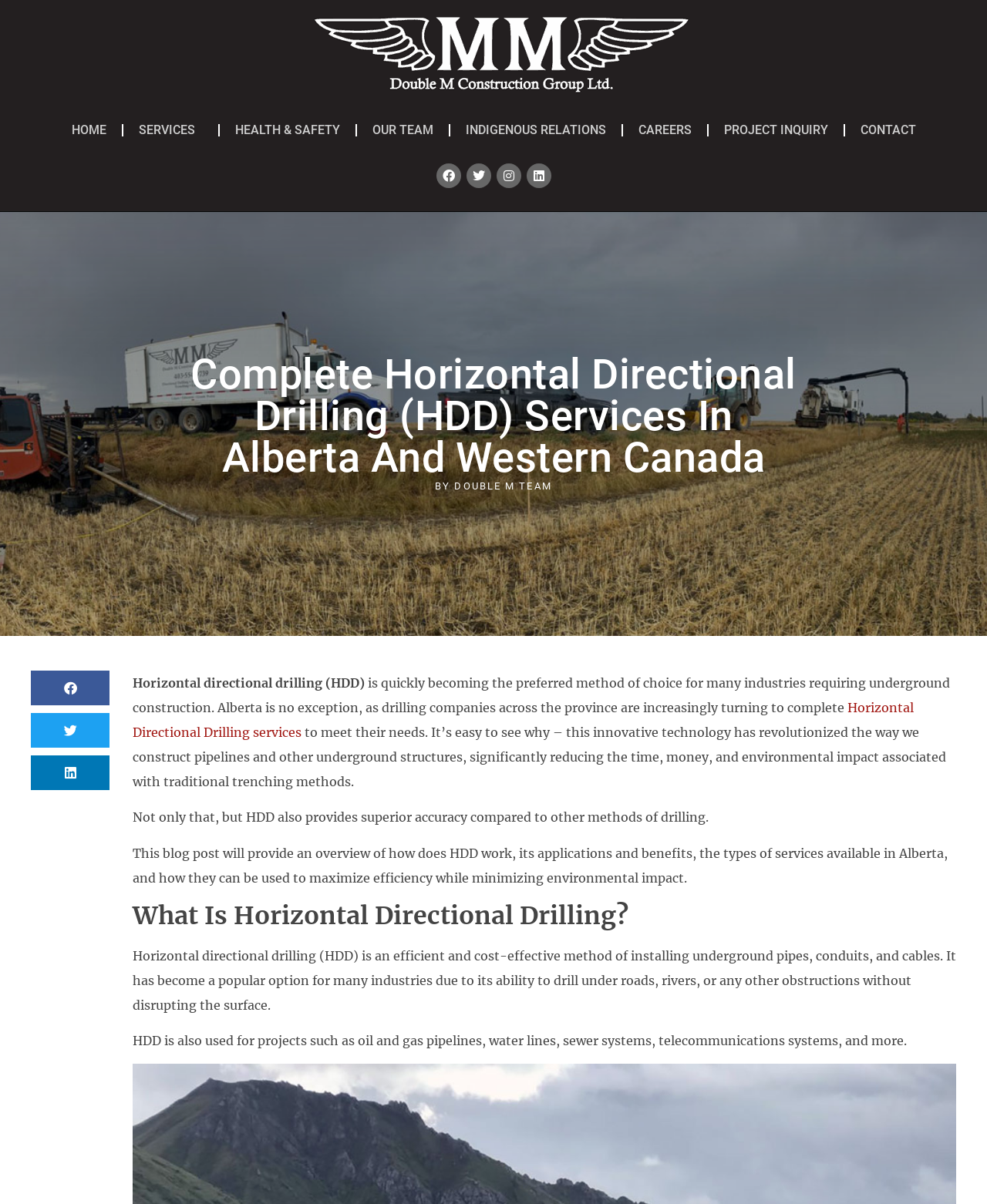Using the provided description OUR TEAM, find the bounding box coordinates for the UI element. Provide the coordinates in (top-left x, top-left y, bottom-right x, bottom-right y) format, ensuring all values are between 0 and 1.

[0.361, 0.093, 0.454, 0.123]